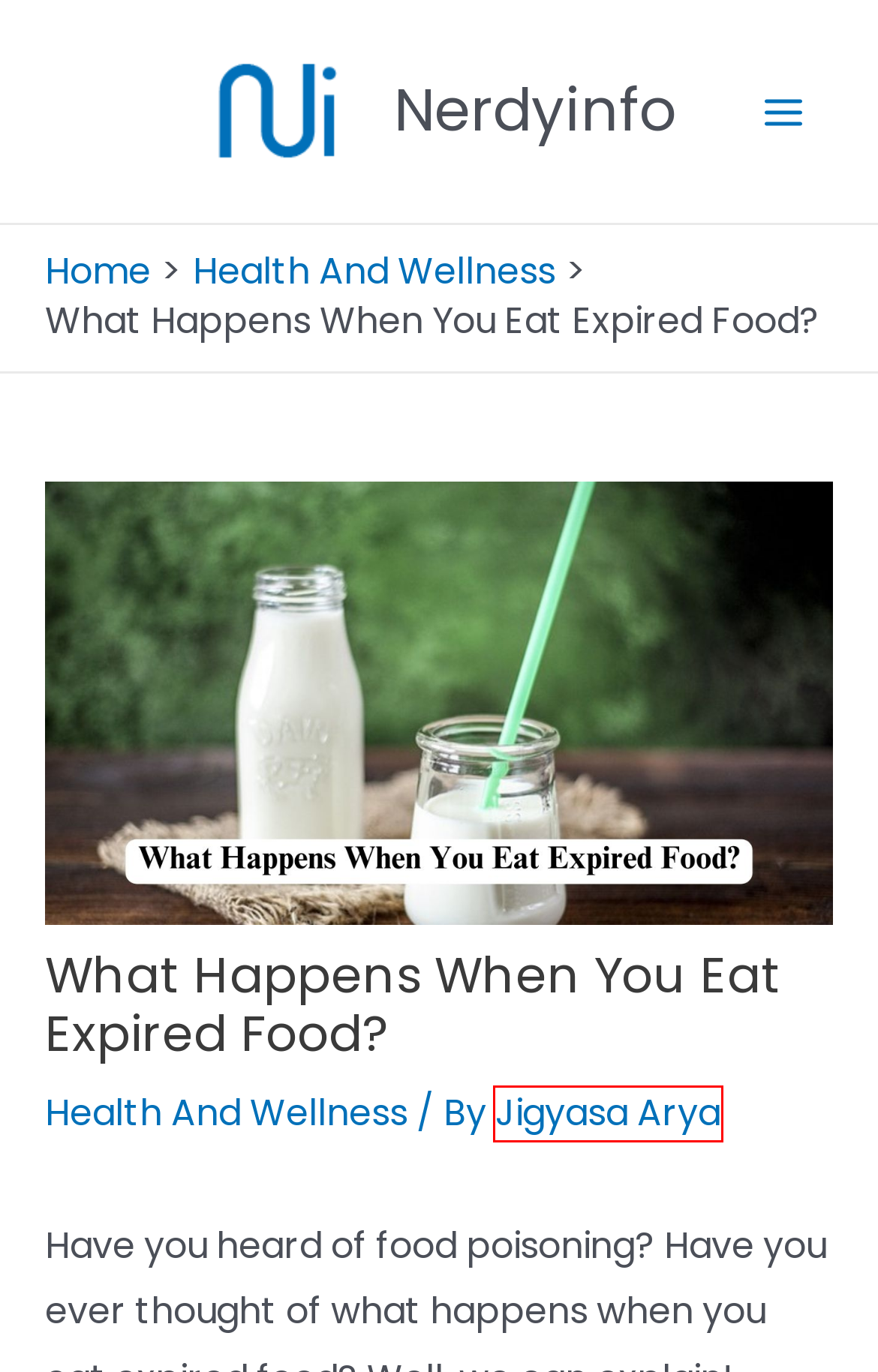Examine the screenshot of a webpage with a red bounding box around an element. Then, select the webpage description that best represents the new page after clicking the highlighted element. Here are the descriptions:
A. About Nerdyinfo - Nerdyinfo
B. Health And Wellness - Nerdyinfo
C. Contact Us - Nerdyinfo
D. Making information simple and meaningful
E. Samsung Launches AI Smart TVs - Nerdyinfo
F. Jigyasa Arya, Author at Nerdyinfo
G. Is Procrastination A Habit Or A Disease? - Nerdyinfo
H. 9 Superfoods That Are Rich In Vitamin D - Nerdyinfo

F